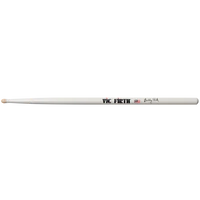Generate a descriptive account of all visible items and actions in the image.

The image features a pair of Vic Firth SBR Buddy Rich Signature drumsticks, recognized for their quality and craftsmanship. These drumsticks are designed for both performance and durability, making them a popular choice among drummers of all levels. The iconic Vic Firth logo is prominently displayed on each stick, emphasizing its endorsement by the legendary drummer Buddy Rich. Known for their well-balanced feel and exceptional response, these drumsticks are perfect for various music genres, particularly jazz and rock. Ideal for drummers looking to elevate their playing experience, this product is priced at €20,00, highlighting its value for musicians.